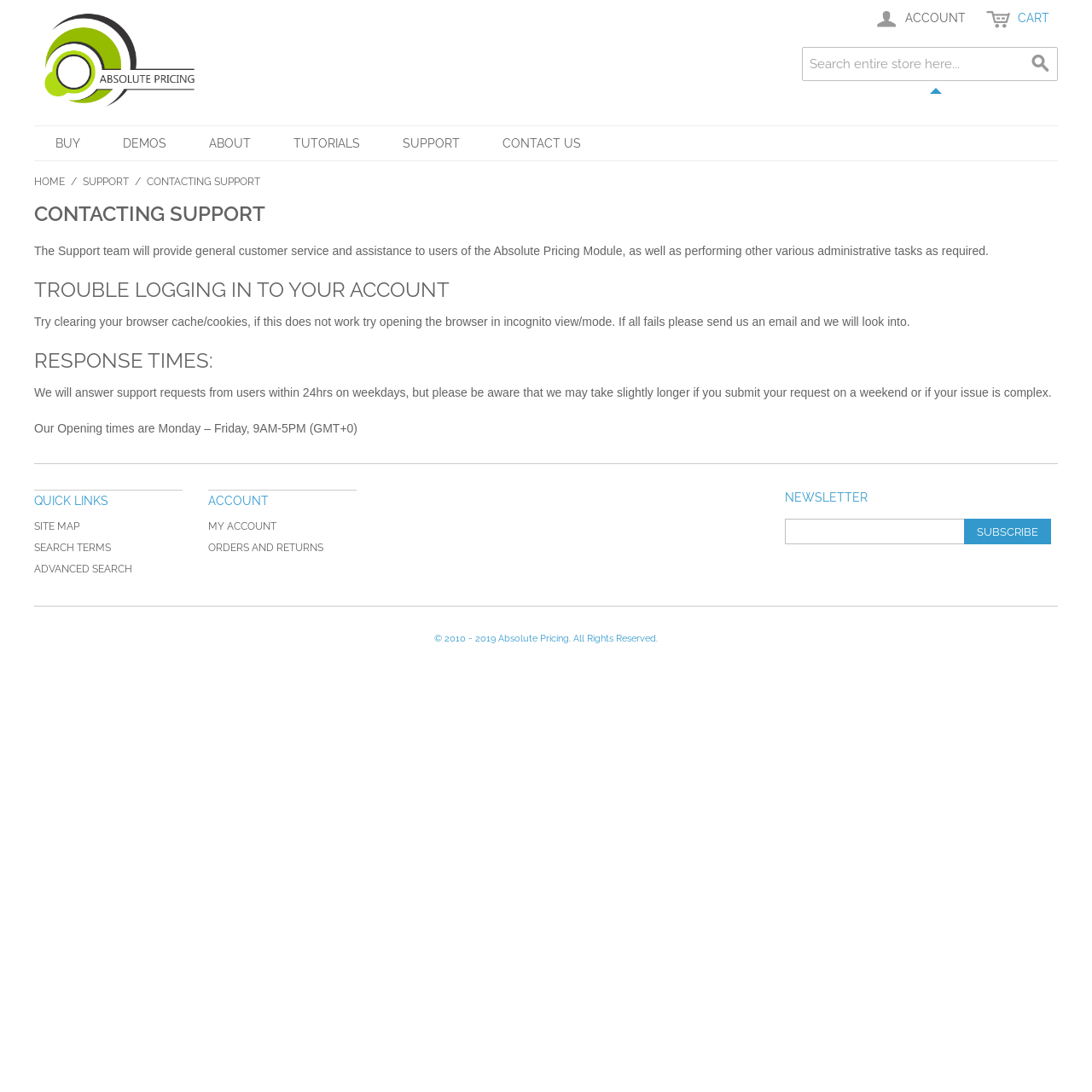What is the response time for support requests?
Please provide a comprehensive answer to the question based on the webpage screenshot.

The webpage states that the Support team will answer support requests from users within 24hrs on weekdays, but please be aware that they may take slightly longer if the request is submitted on a weekend or if the issue is complex.